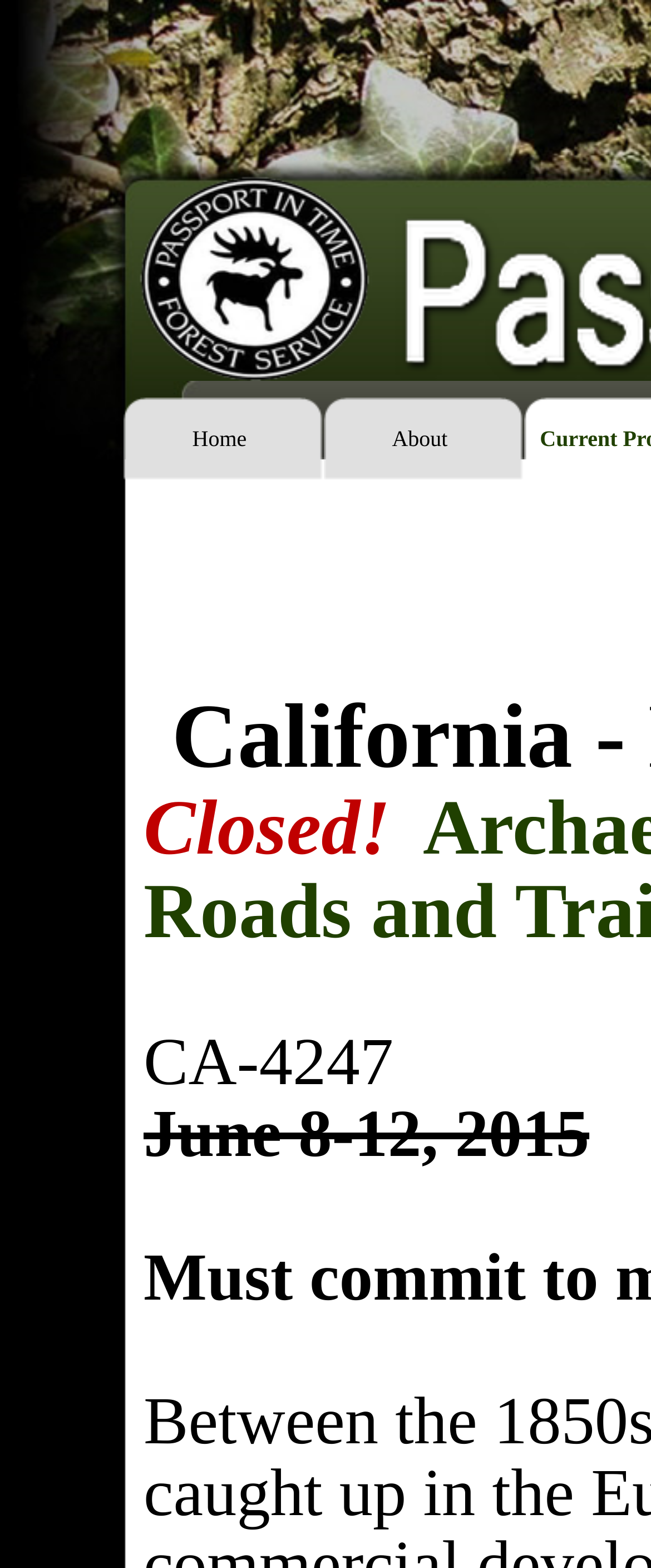What is the project name?
Using the screenshot, give a one-word or short phrase answer.

Tehama Roads & Trails 2015